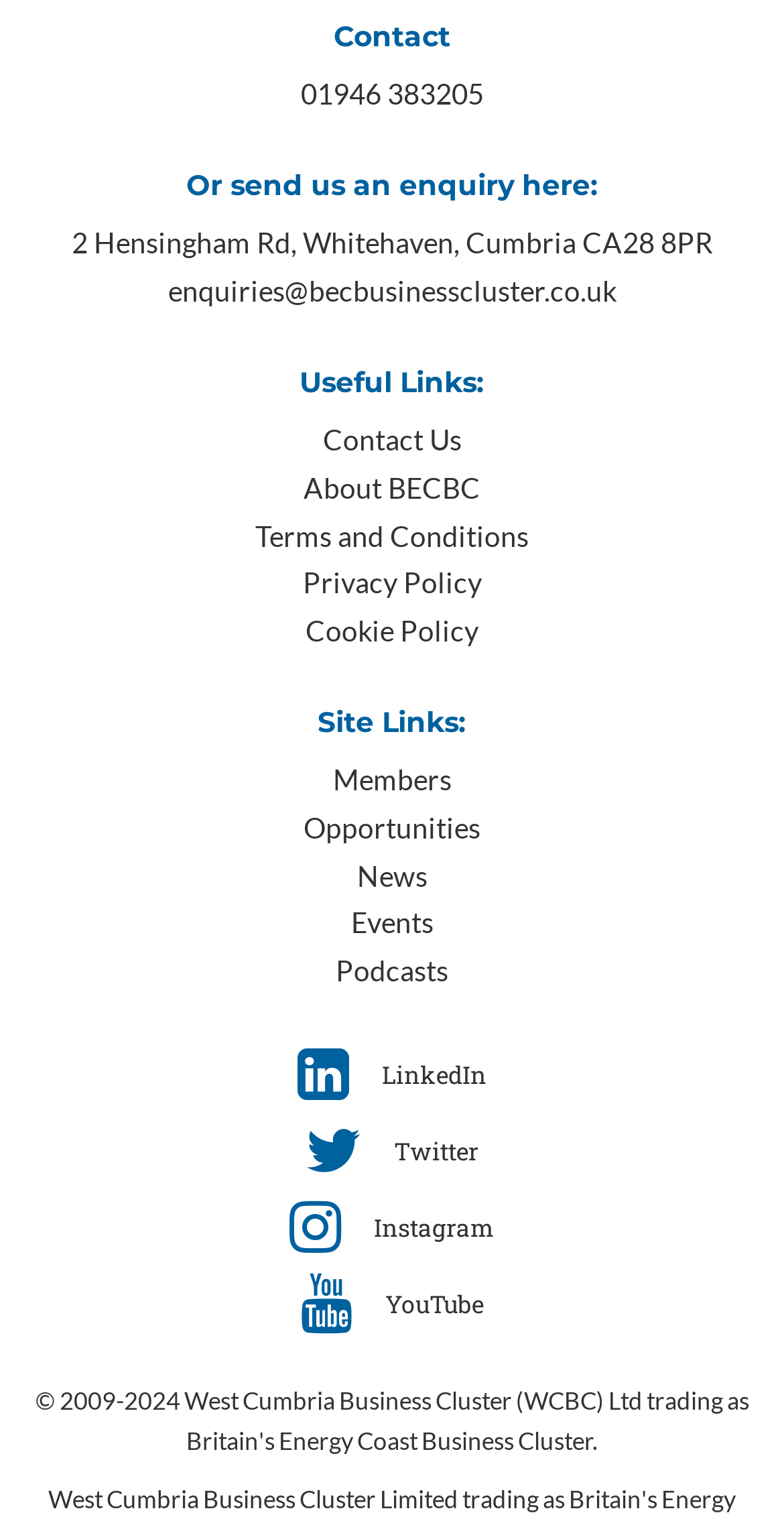Could you indicate the bounding box coordinates of the region to click in order to complete this instruction: "Visit the About BECBC page".

[0.387, 0.309, 0.613, 0.331]